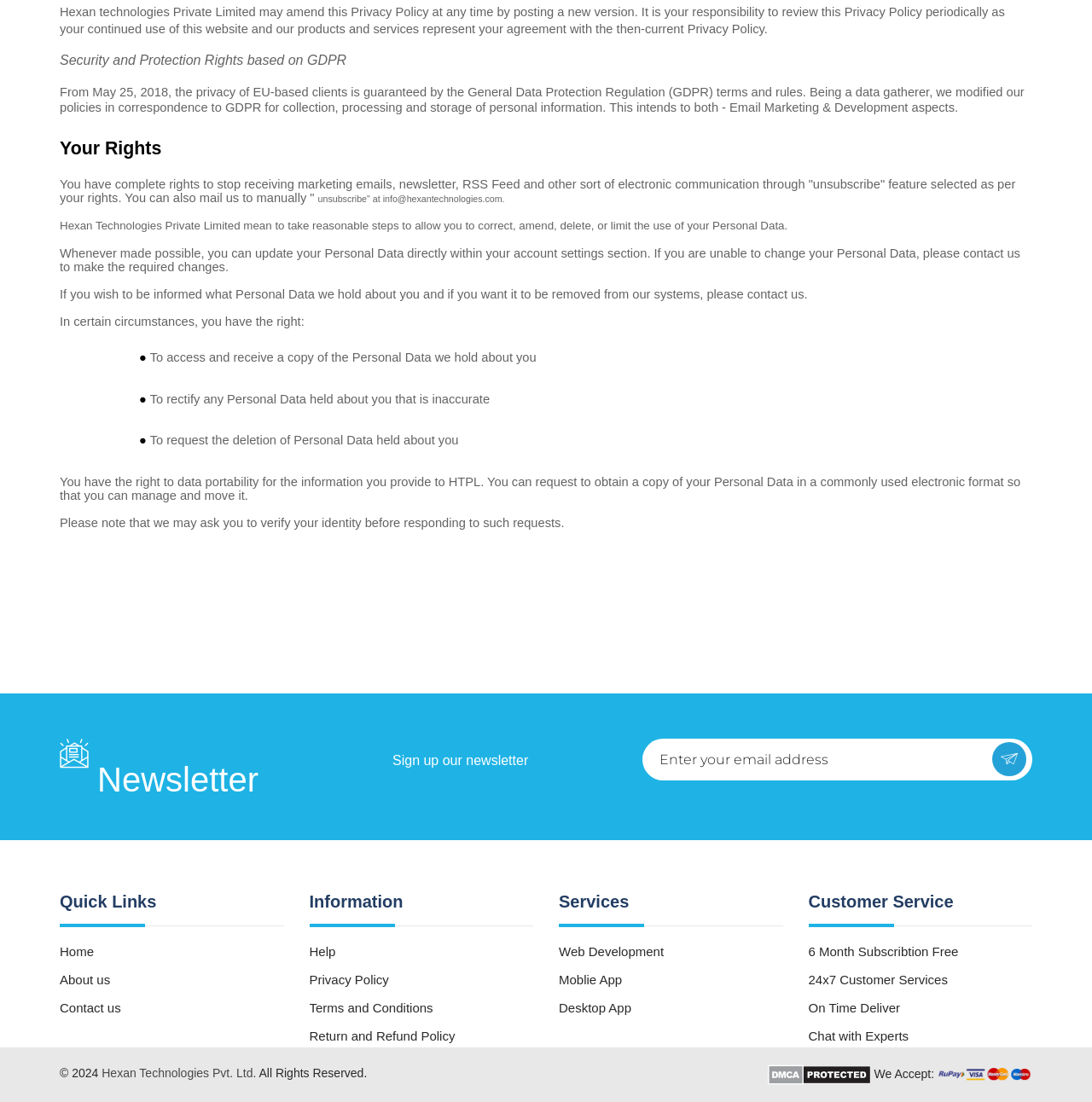Show the bounding box coordinates of the region that should be clicked to follow the instruction: "Click on the 'Home' link."

[0.055, 0.848, 0.26, 0.874]